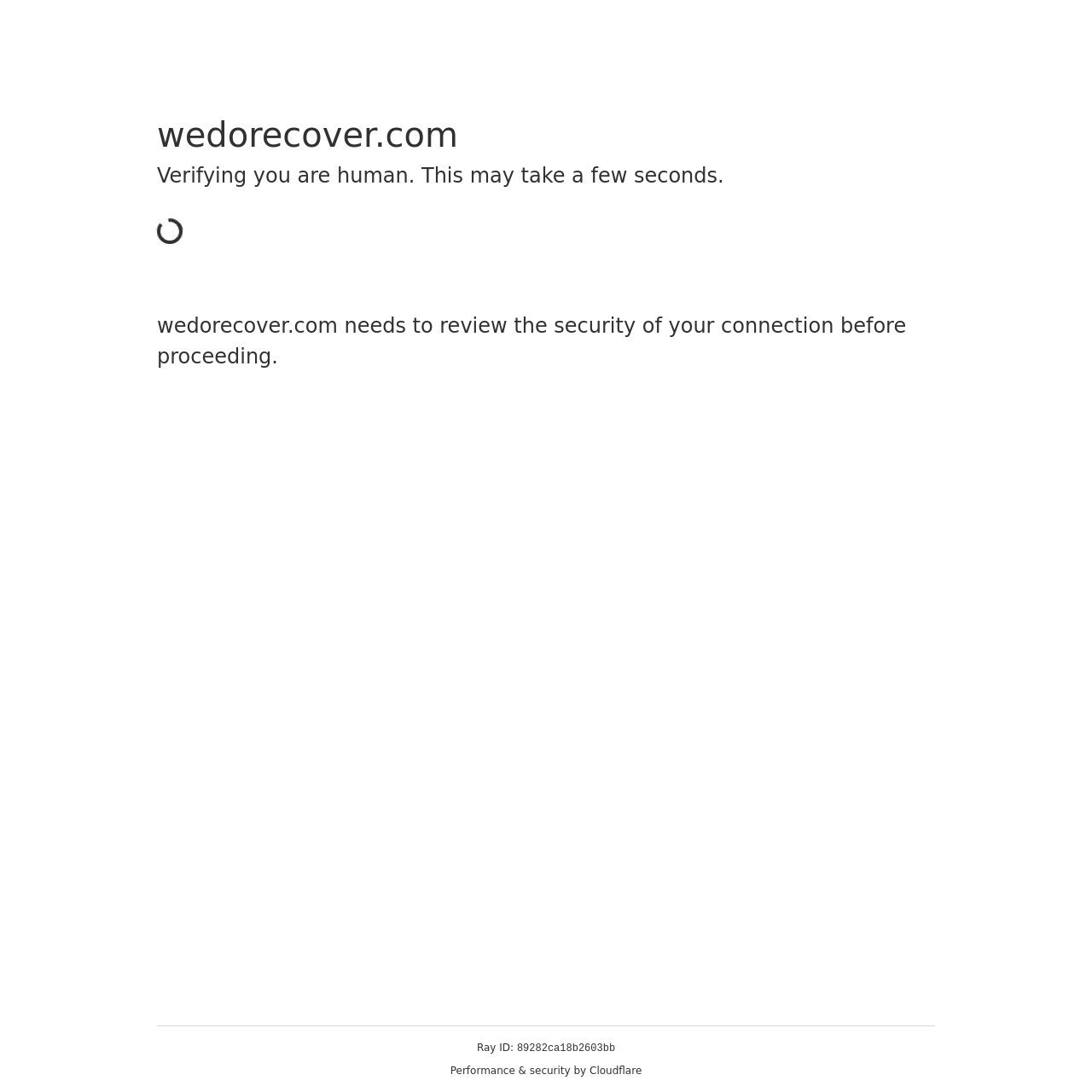What is the purpose of the security check?
Please give a detailed and elaborate answer to the question based on the image.

The security check is performed to review the security of the user's connection before proceeding, as stated in the StaticText 'wedorecover.com needs to review the security of your connection before proceeding.'